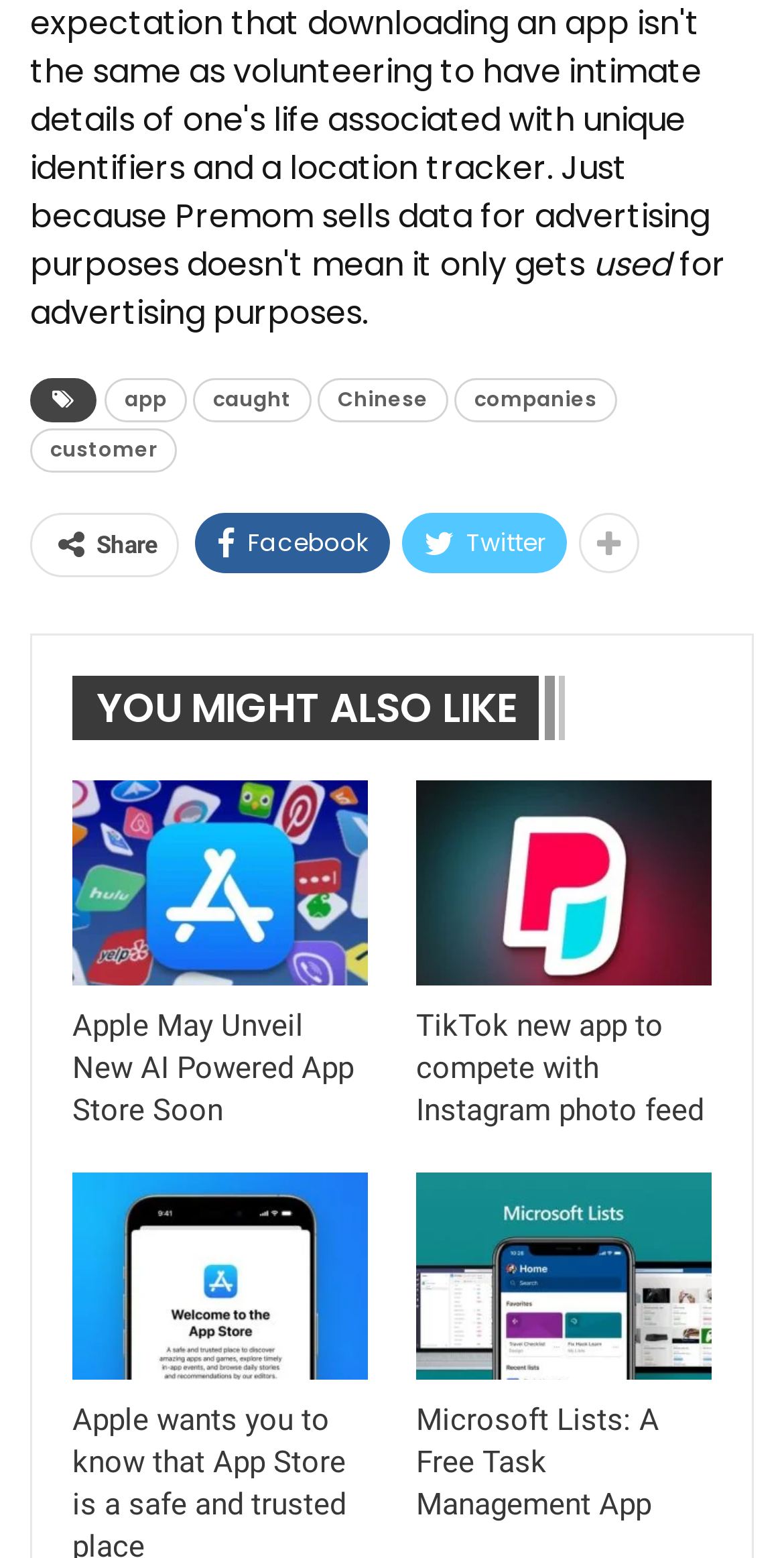Find the bounding box coordinates of the clickable area that will achieve the following instruction: "check the news about Microsoft Lists".

[0.531, 0.753, 0.908, 0.886]